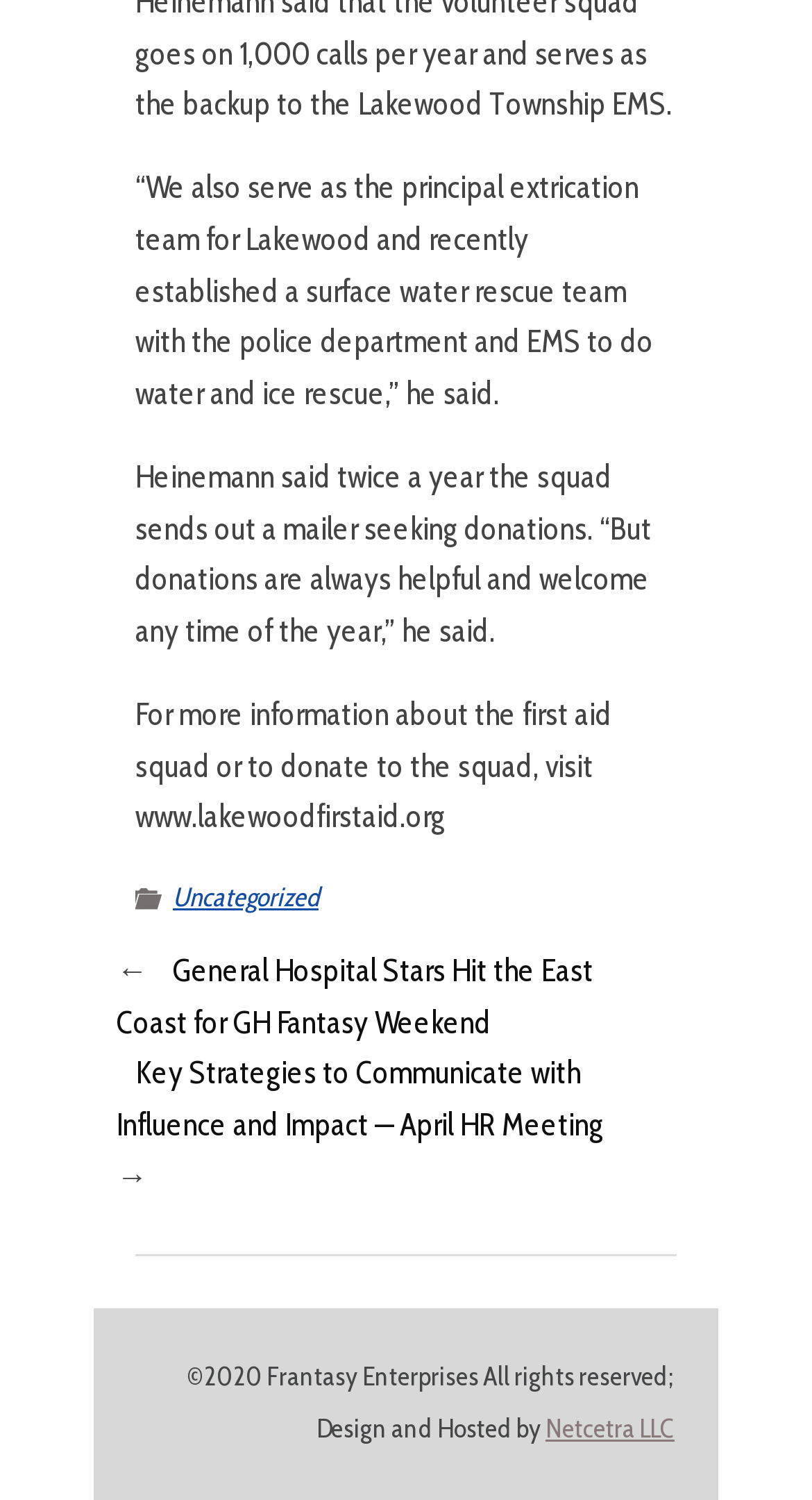Provide a brief response to the question below using a single word or phrase: 
What is the copyright year of the website?

2020